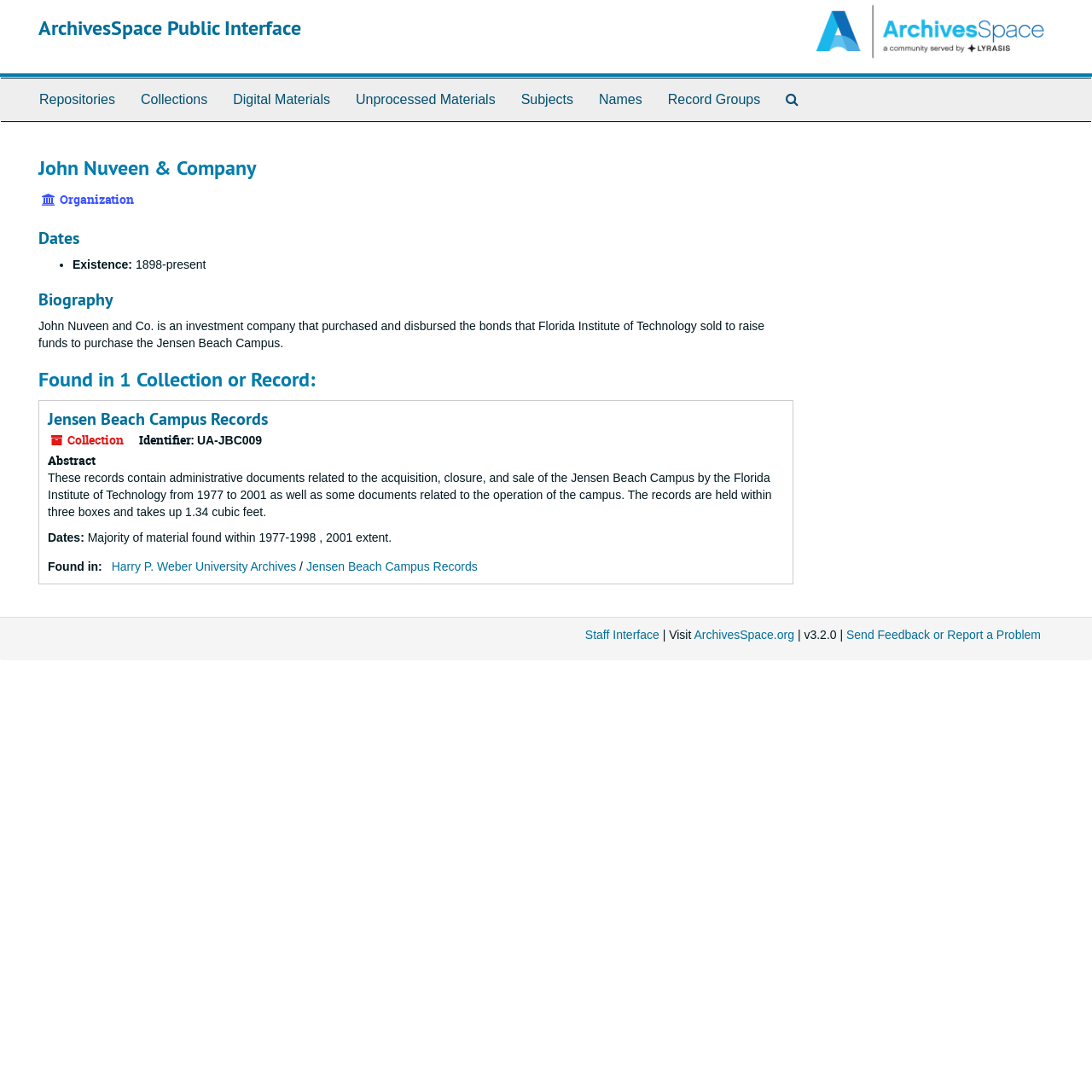Please specify the bounding box coordinates of the clickable section necessary to execute the following command: "Send Feedback or Report a Problem".

[0.775, 0.575, 0.953, 0.587]